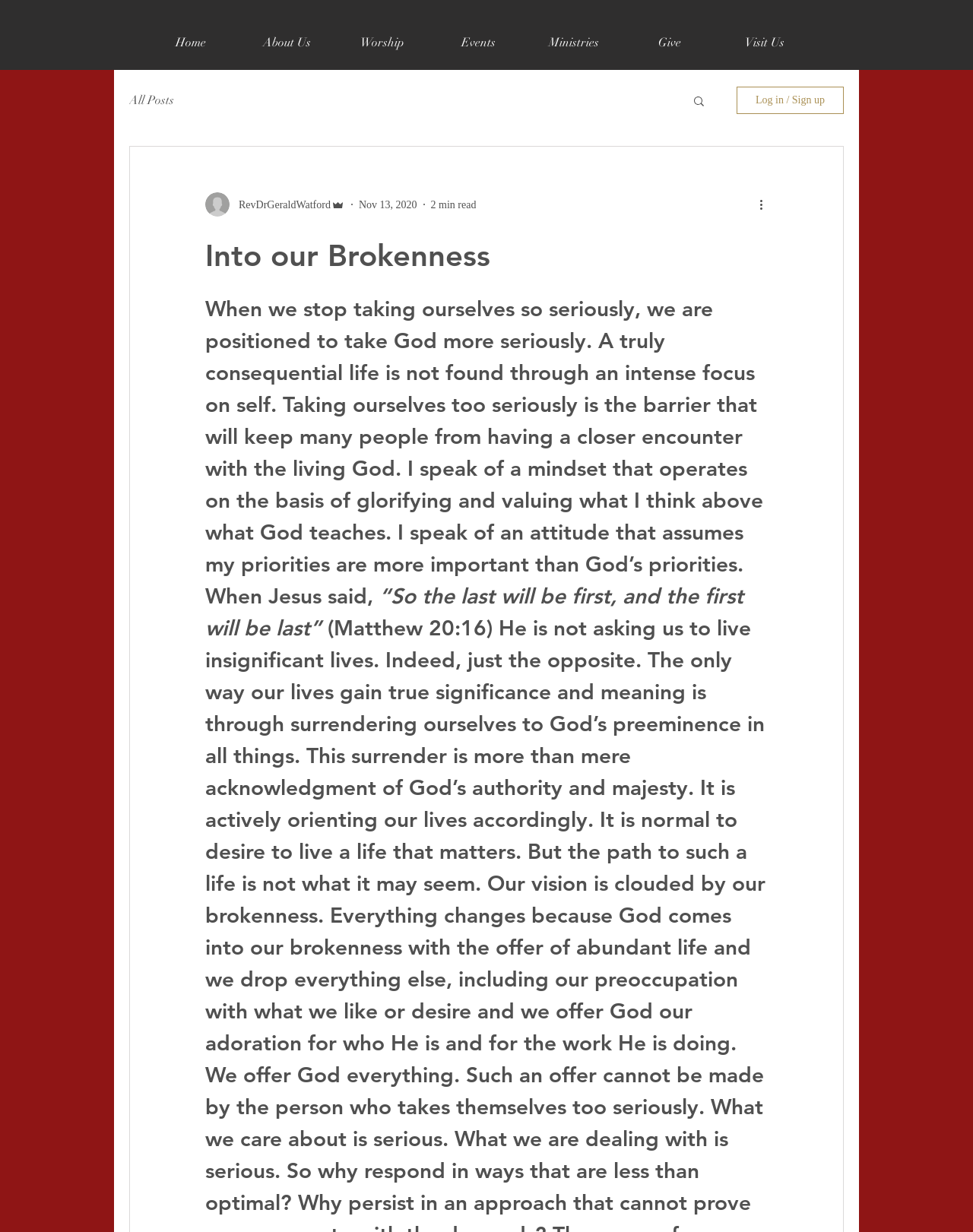What is the name of the writer?
We need a detailed and exhaustive answer to the question. Please elaborate.

I found the writer's name by looking at the generic element 'RevDrGeraldWatford' which is located below the writer's picture.